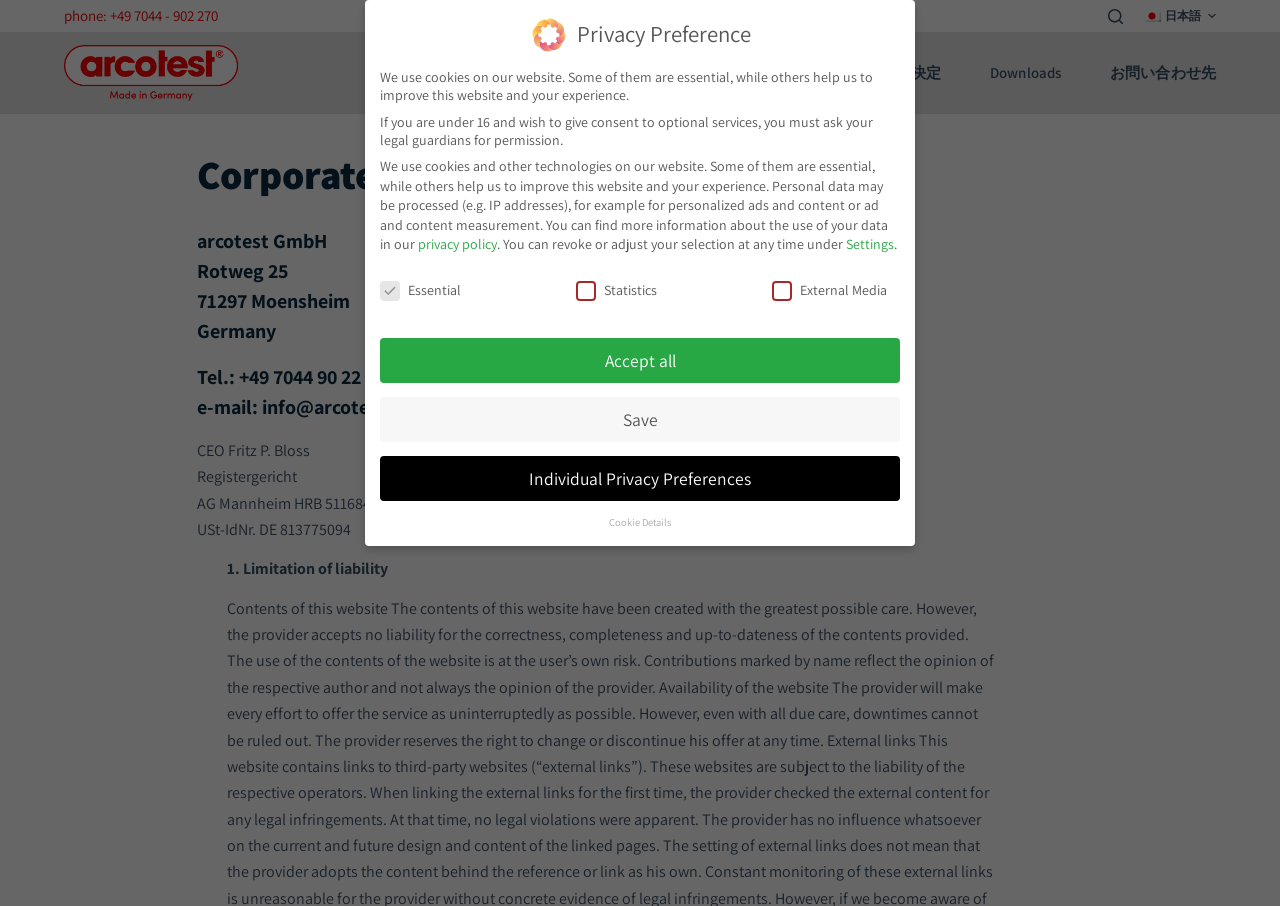Respond to the following question with a brief word or phrase:
What are the types of cookies used on the website?

Essential, Statistics, External Media